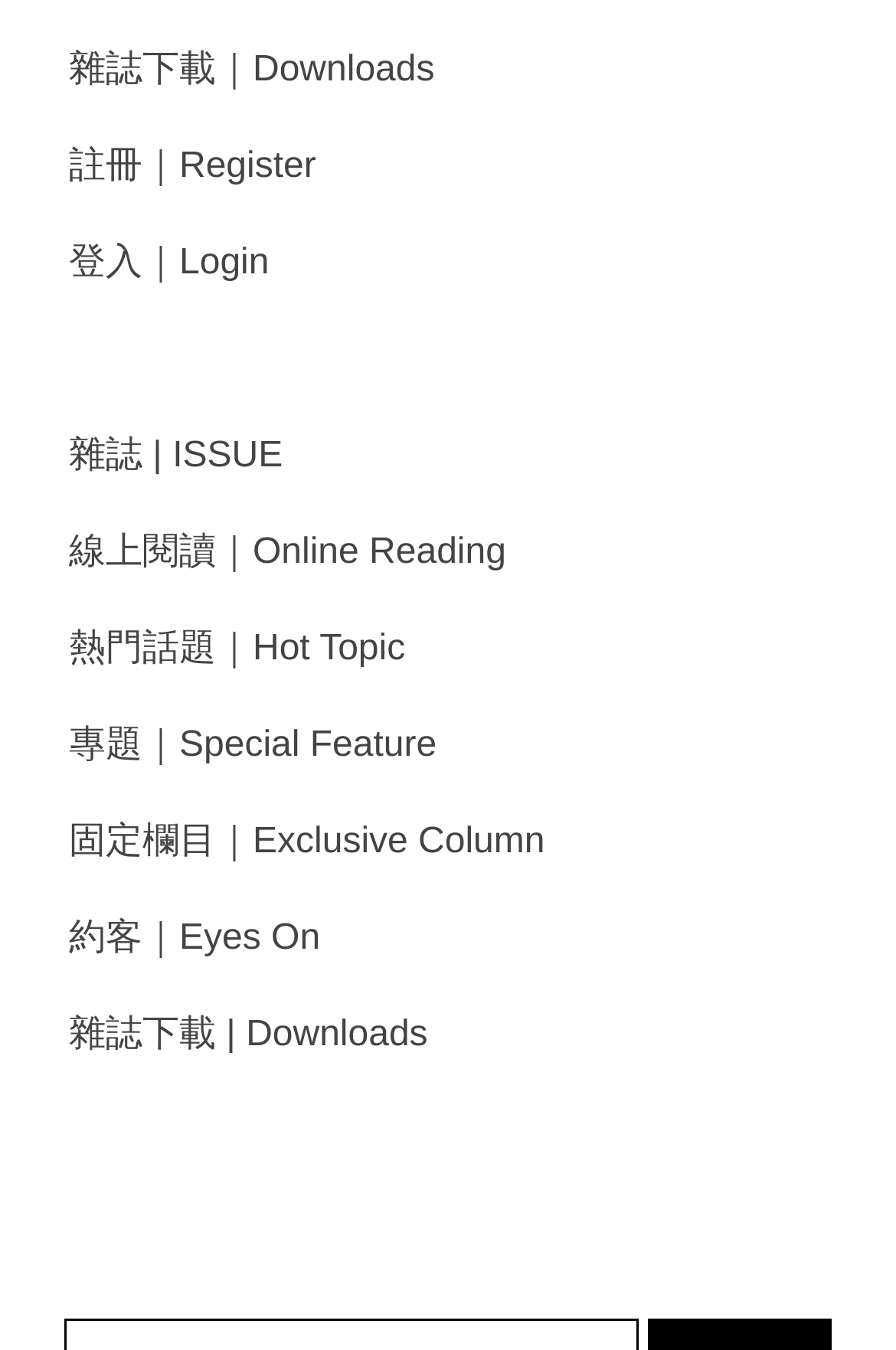Provide a single word or phrase answer to the question: 
How many menu items are there?

9